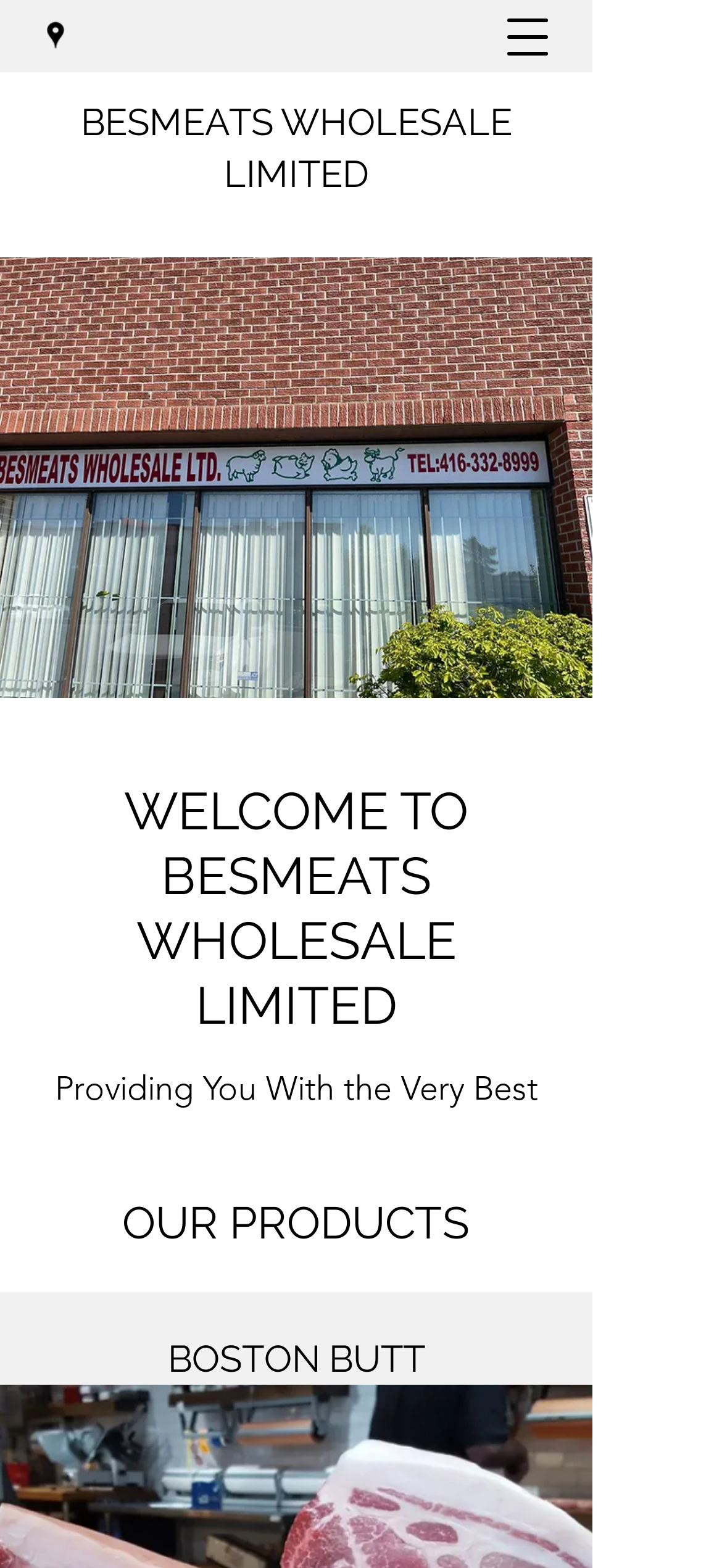Please provide a brief answer to the question using only one word or phrase: 
What is the tagline of the company?

Providing You With the Very Best